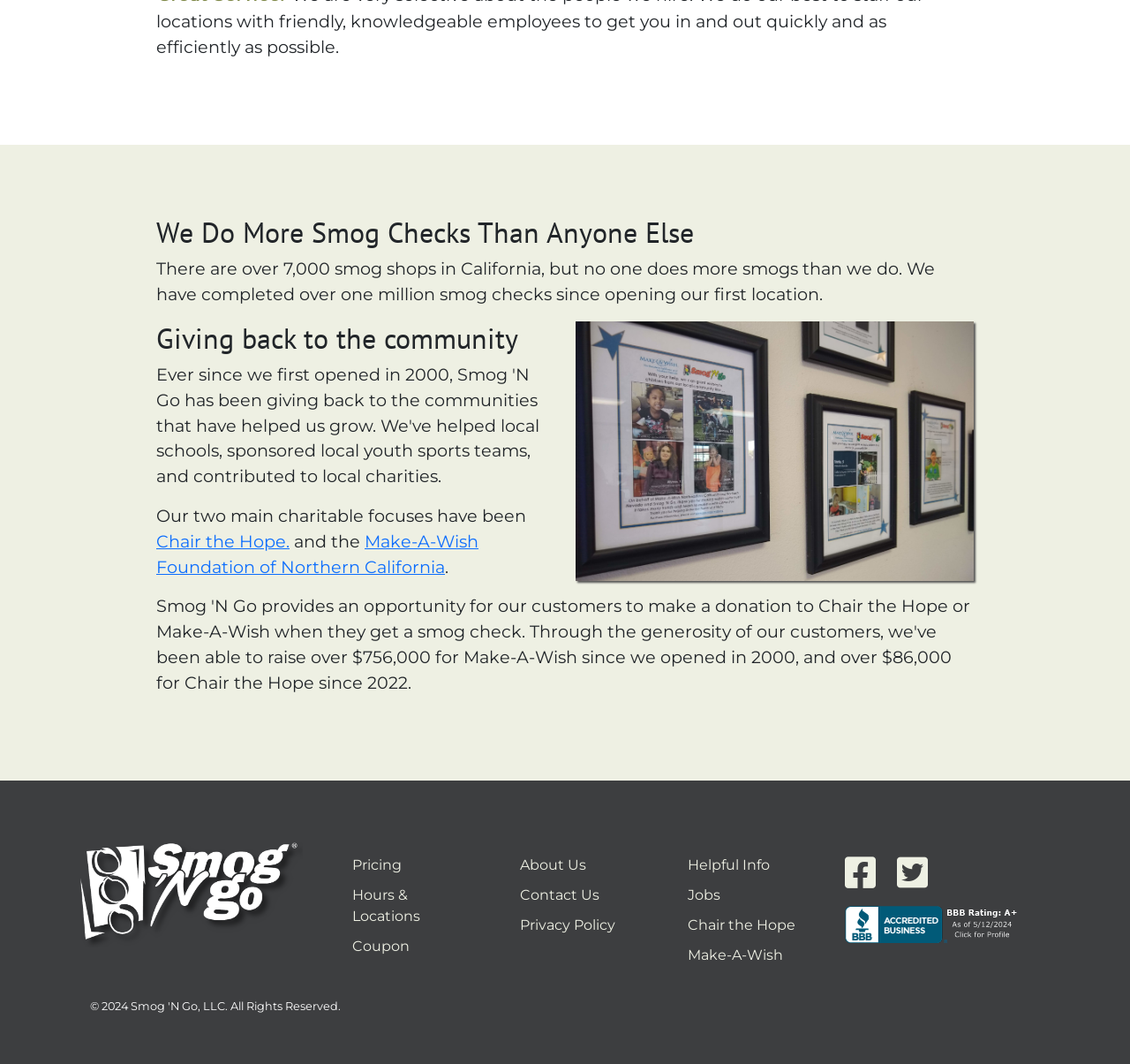Find the bounding box coordinates for the HTML element specified by: "About Us".

[0.46, 0.805, 0.519, 0.82]